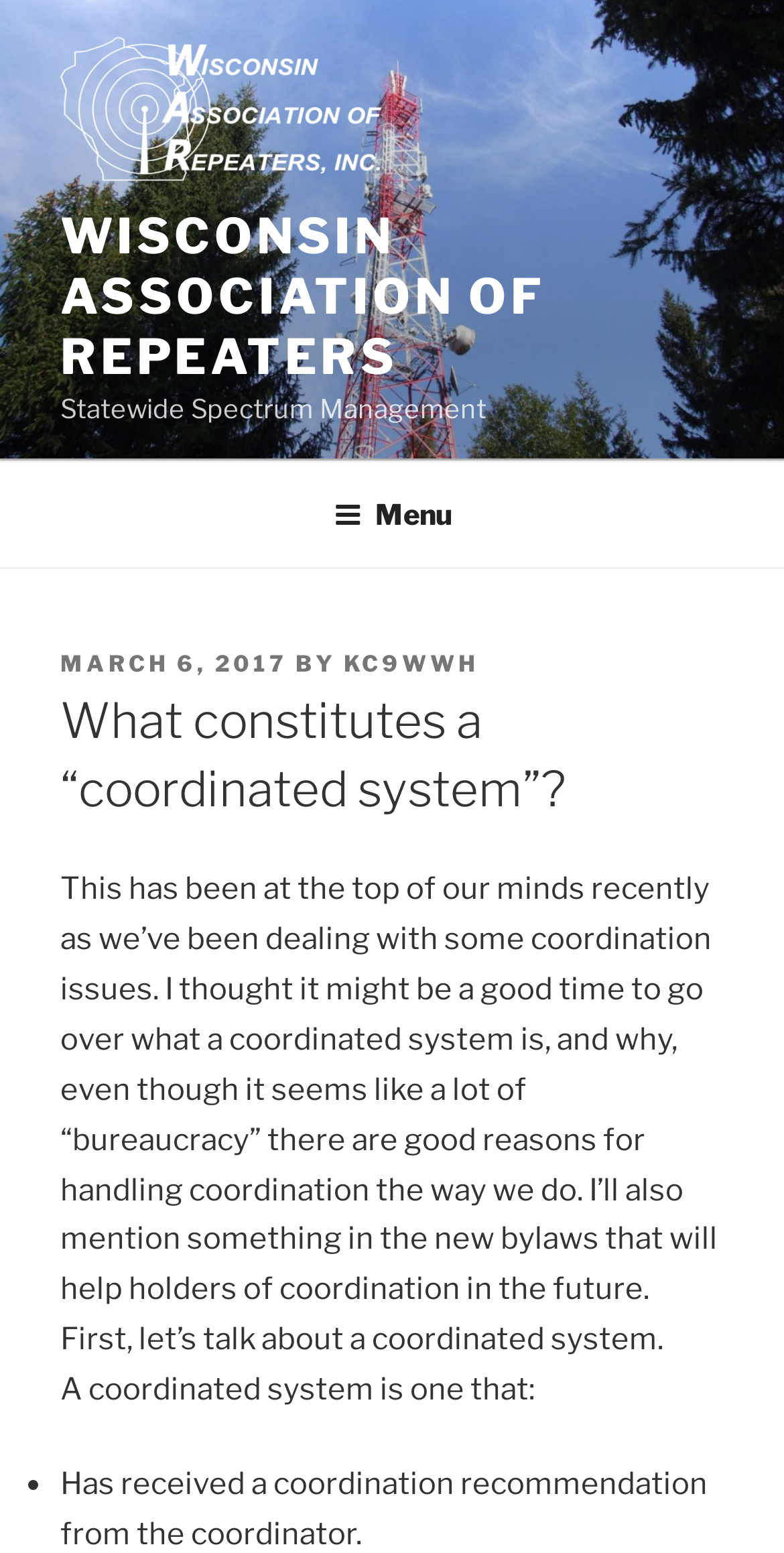What is the primary heading on this webpage?

What constitutes a “coordinated system”?